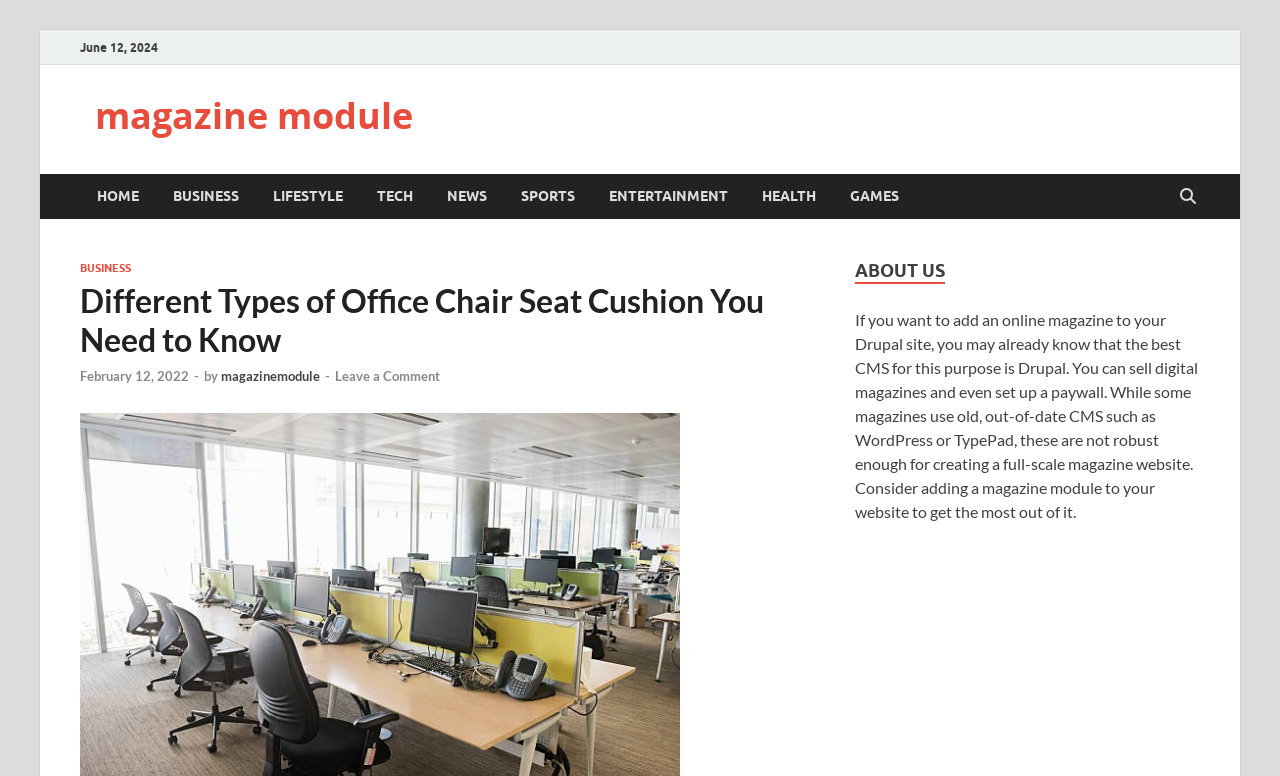Based on the element description "magazine module", predict the bounding box coordinates of the UI element.

[0.074, 0.117, 0.323, 0.18]